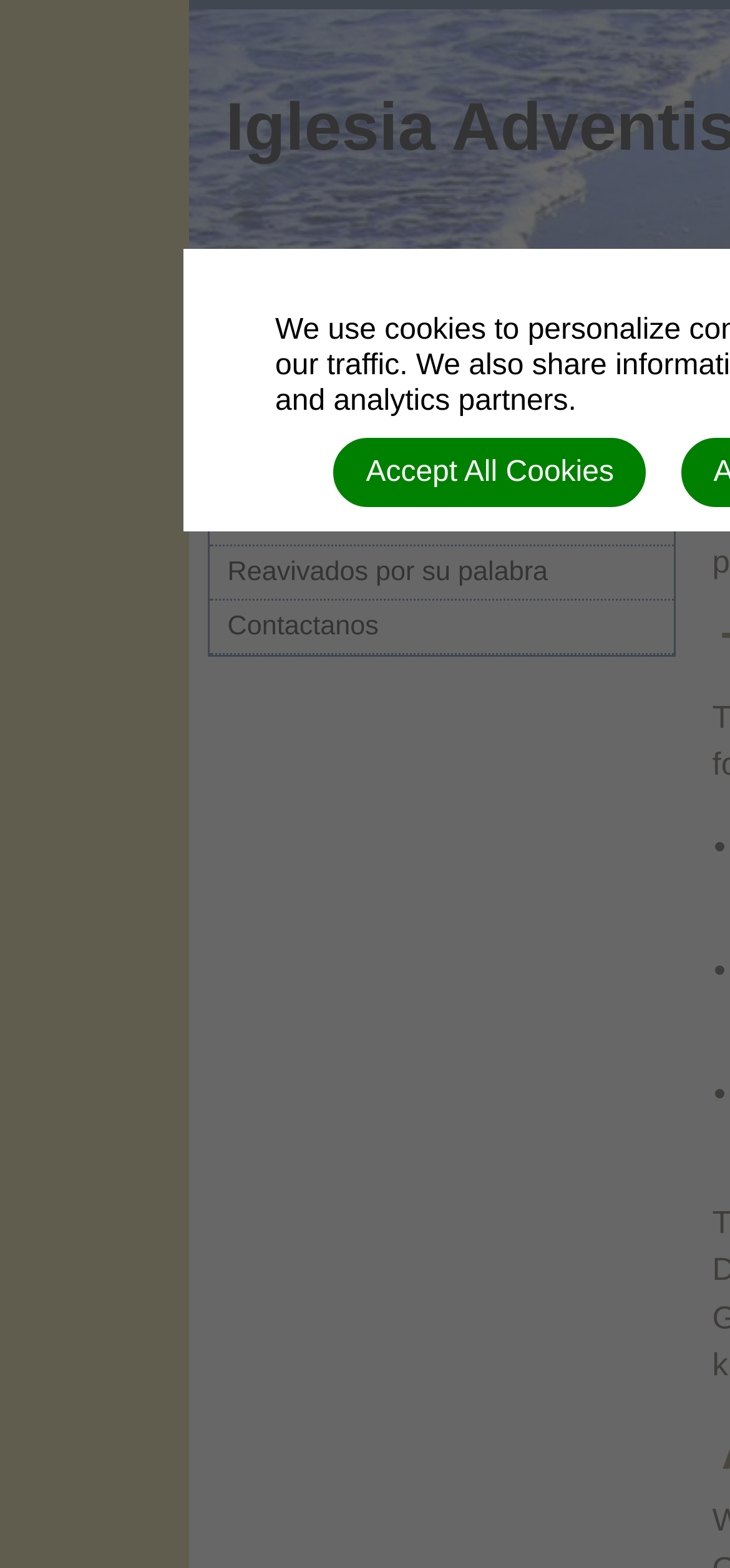What is the first link on the webpage?
Provide an in-depth and detailed explanation in response to the question.

The first link on the webpage is 'Principal' which is located at the top left corner of the webpage with a bounding box coordinate of [0.286, 0.208, 0.922, 0.243].